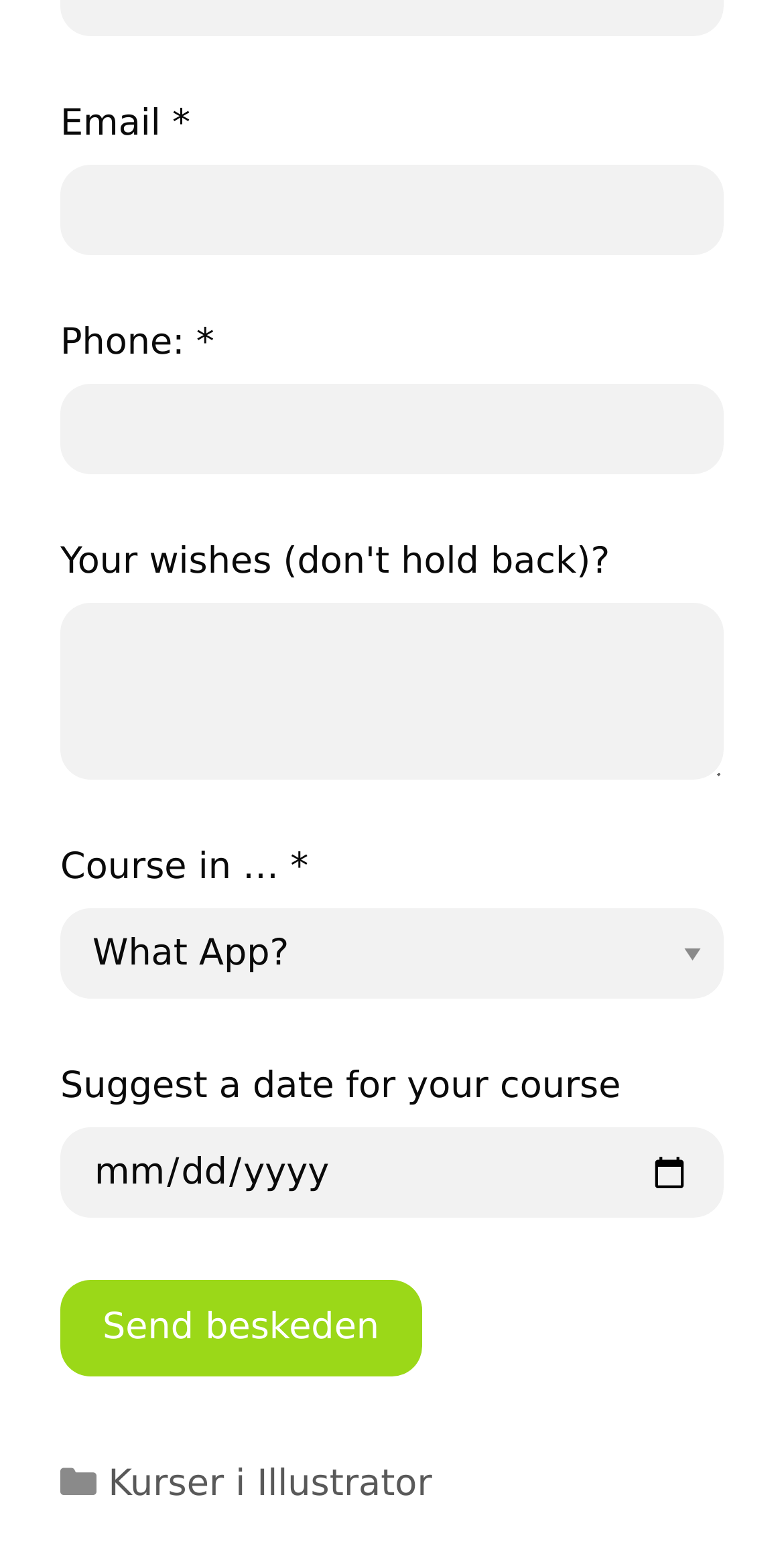Carefully examine the image and provide an in-depth answer to the question: What is the last field in the form?

The last field in the form is the 'Send beskeden' button, which is used to submit the form and send the user's input.